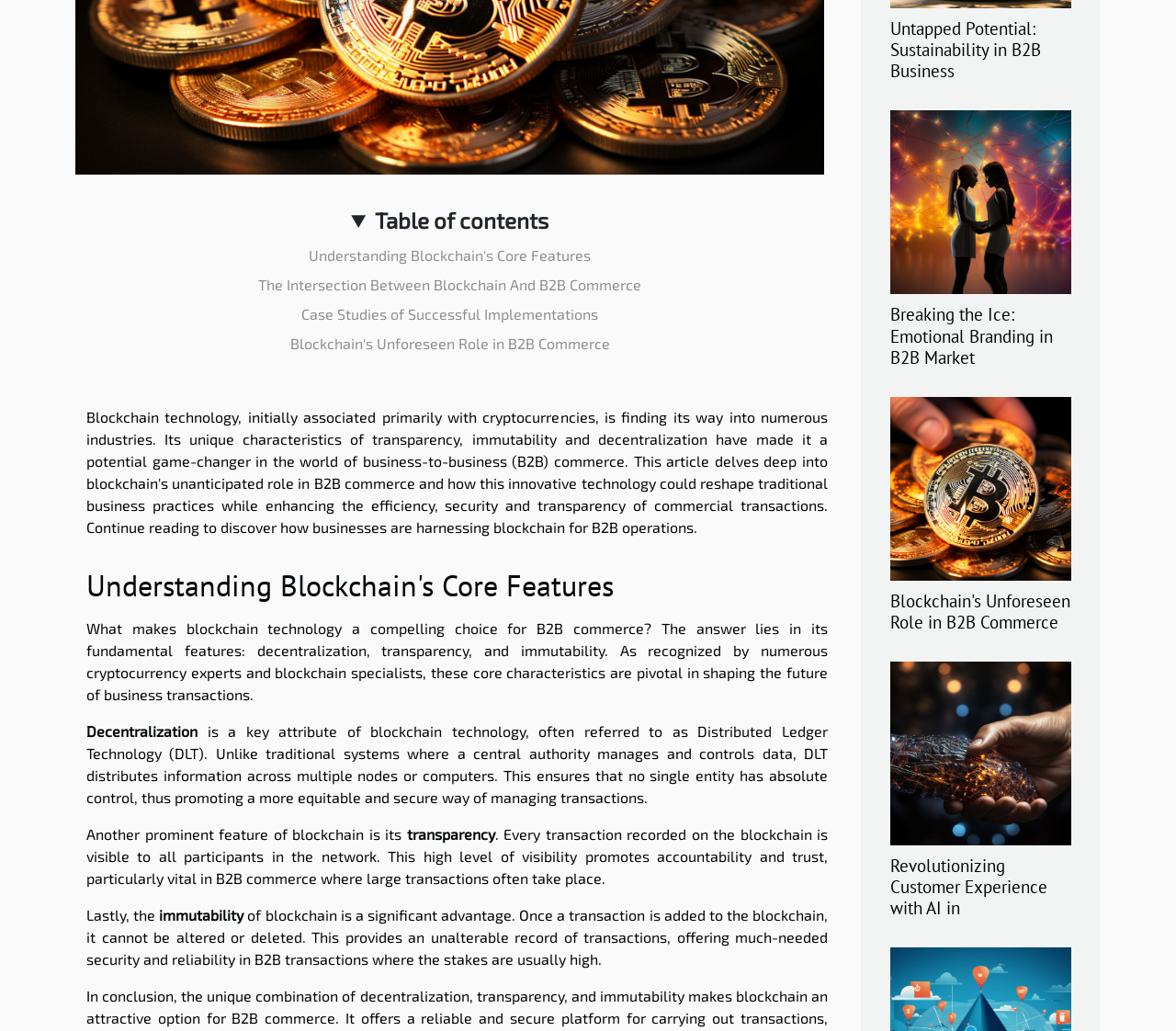Given the element description, predict the bounding box coordinates in the format (top-left x, top-left y, bottom-right x, bottom-right y), using floating point numbers between 0 and 1: Understanding Blockchain's Core Features

[0.262, 0.239, 0.502, 0.256]